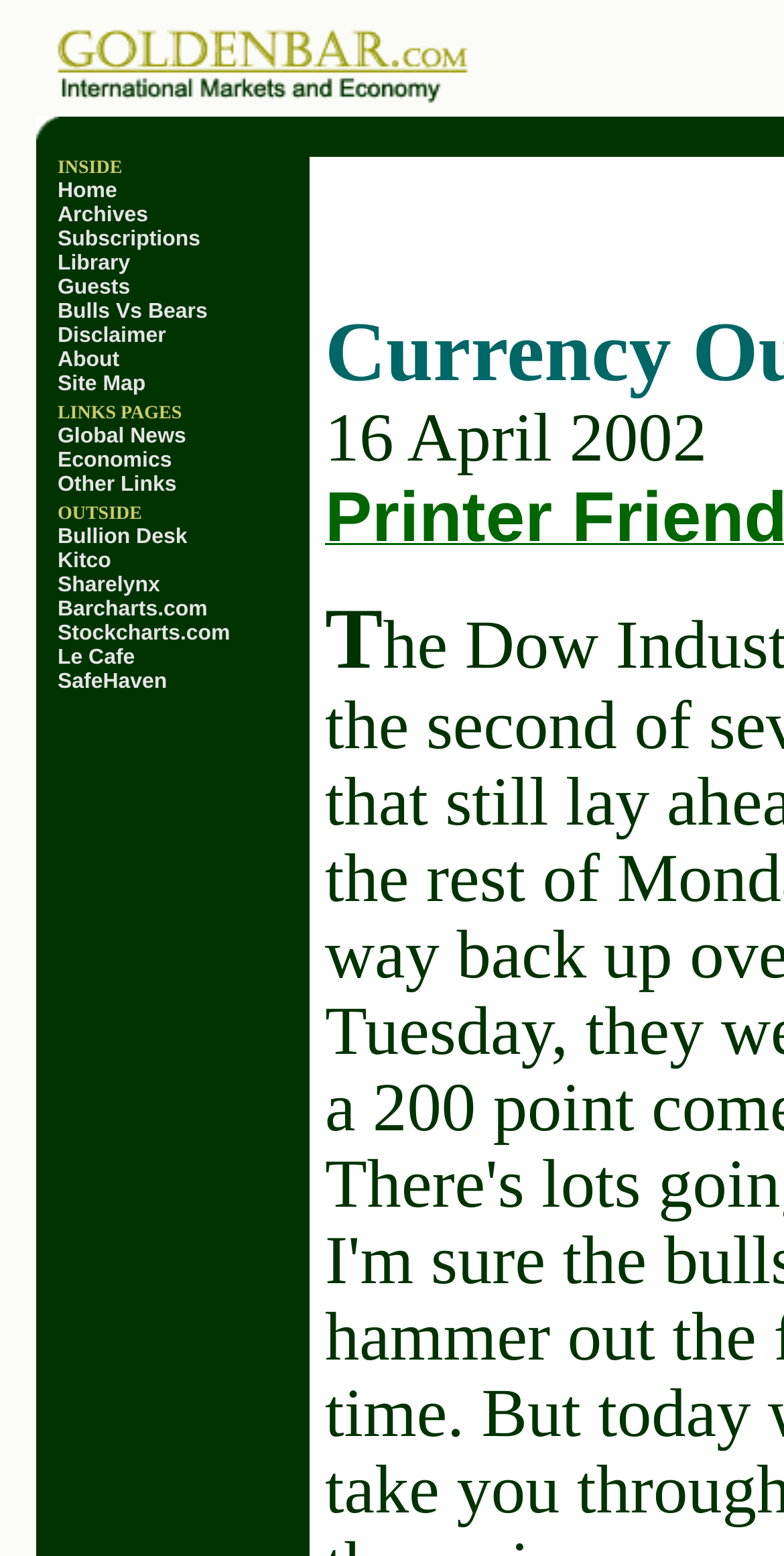Use a single word or phrase to respond to the question:
What is the purpose of the dots in the table?

Separators